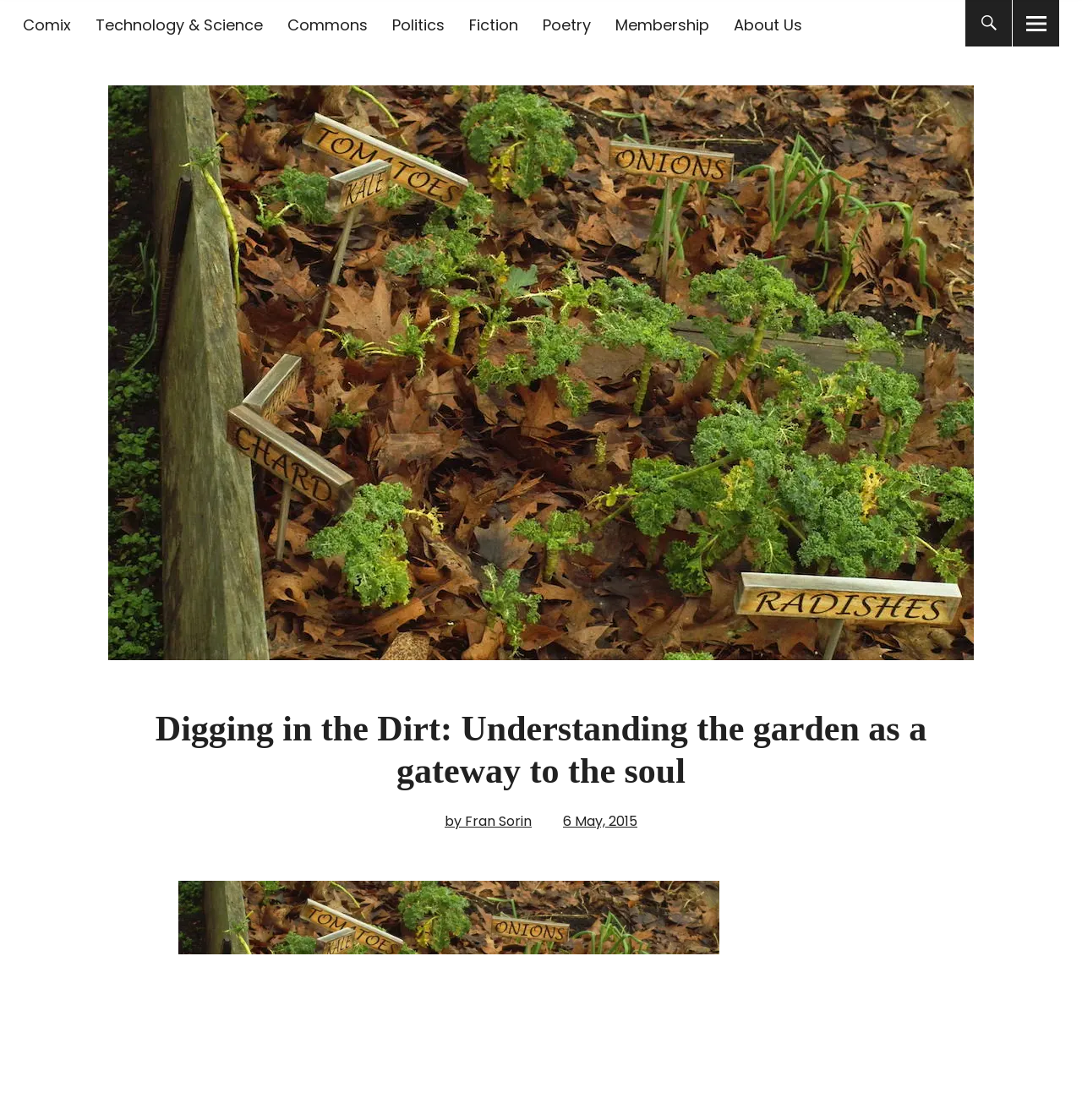Determine the bounding box coordinates of the clickable element to complete this instruction: "view Technology & Science articles". Provide the coordinates in the format of four float numbers between 0 and 1, [left, top, right, bottom].

[0.088, 0.013, 0.243, 0.032]